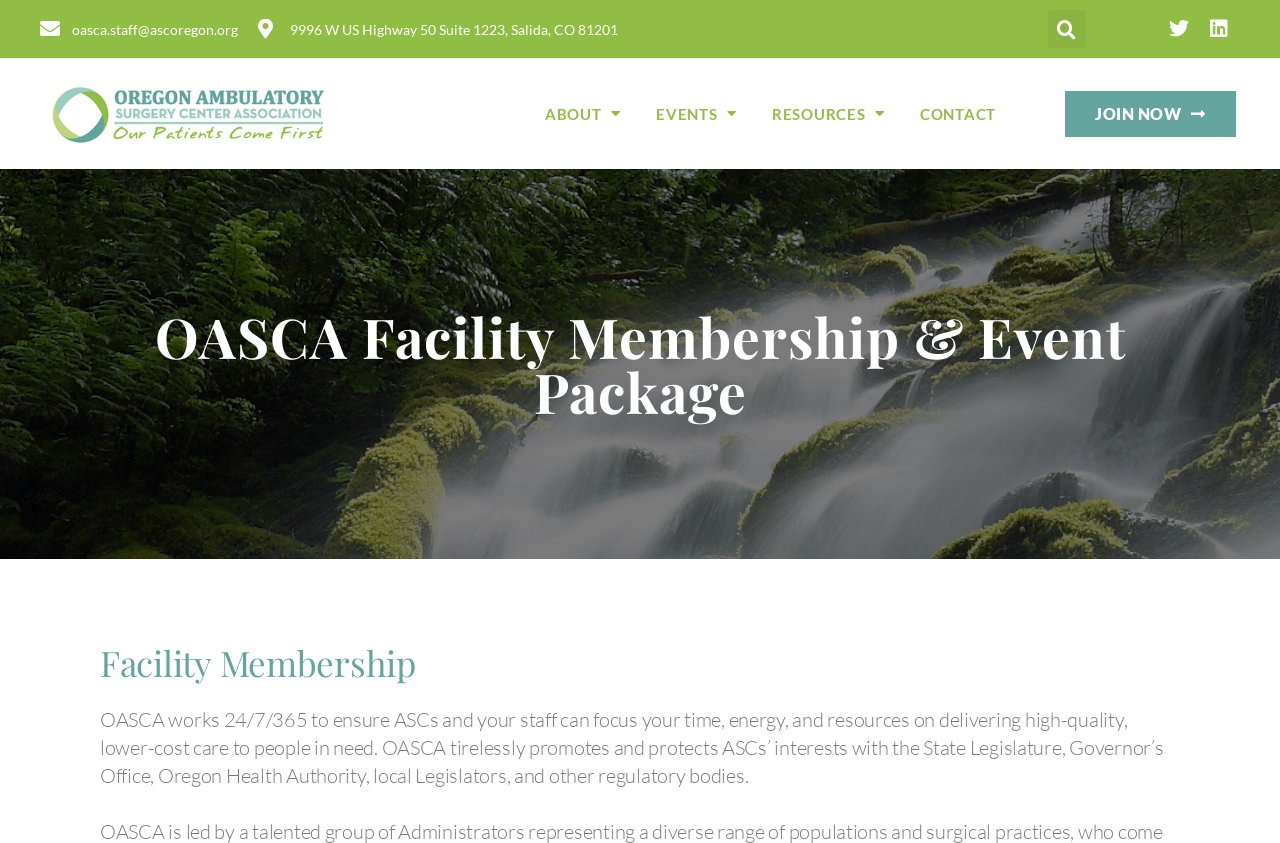Find the bounding box coordinates of the element's region that should be clicked in order to follow the given instruction: "Explore ABOUT section". The coordinates should consist of four float numbers between 0 and 1, i.e., [left, top, right, bottom].

[0.426, 0.108, 0.485, 0.162]